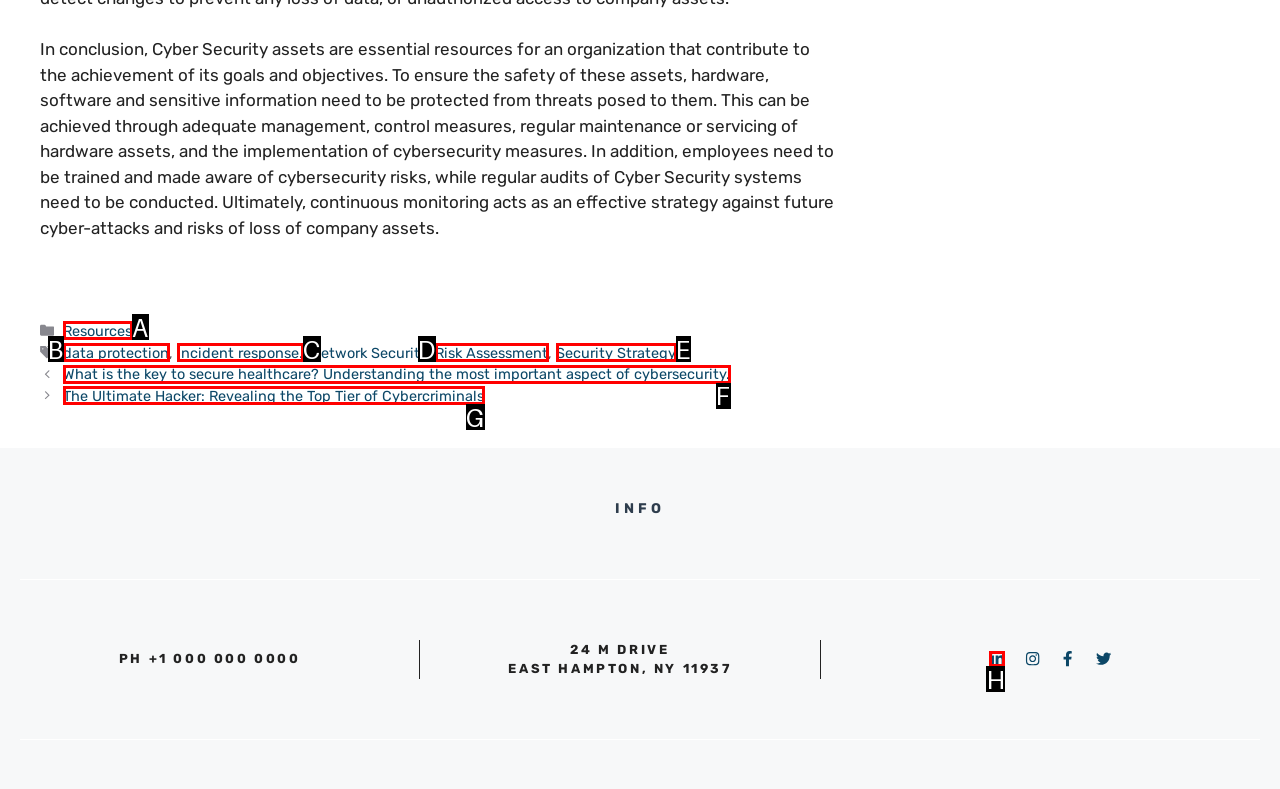Determine the letter of the UI element I should click on to complete the task: Click on the '' link from the provided choices in the screenshot.

H